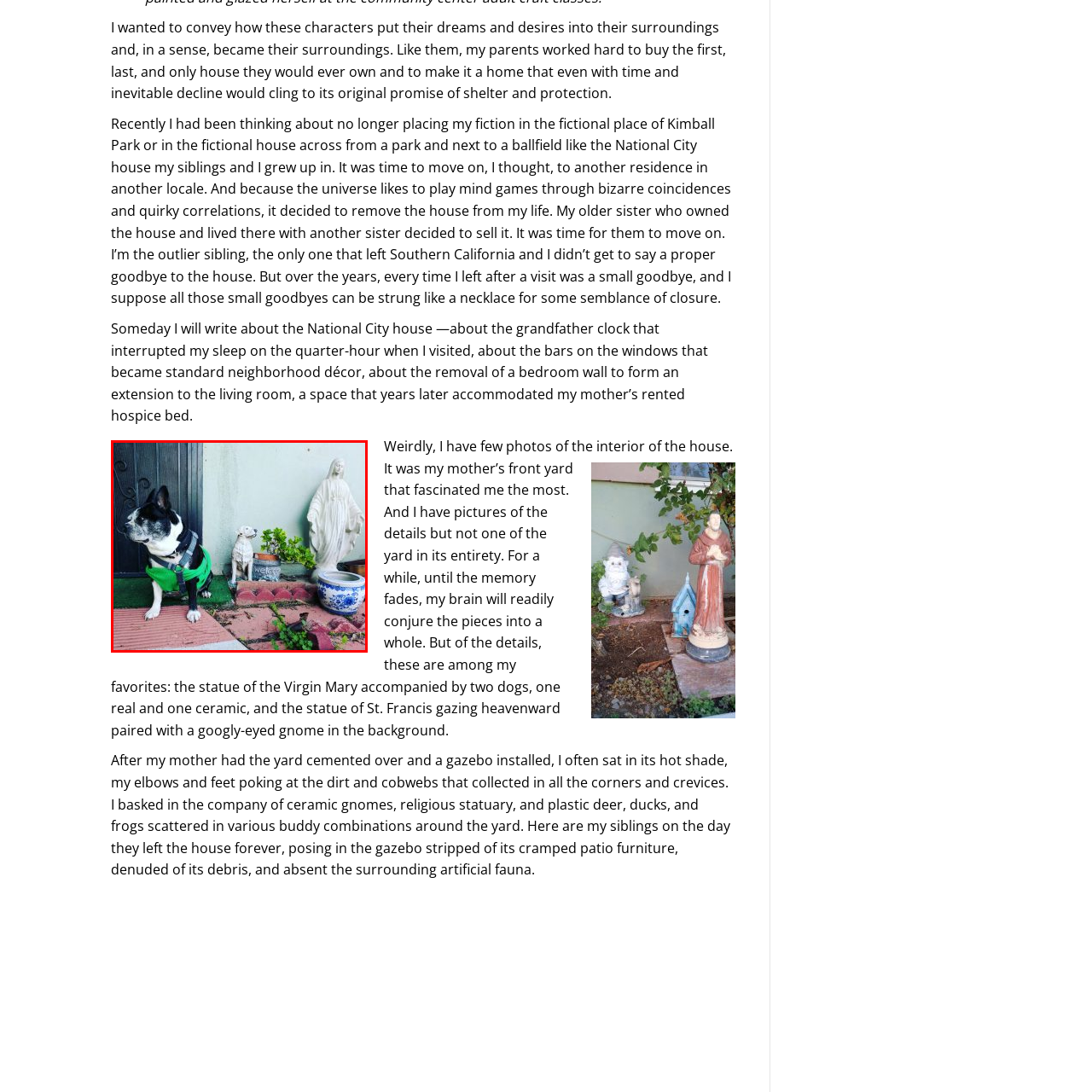Focus on the section encased in the red border, What is the Virgin Mary statue a symbol of? Give your response as a single word or phrase.

Spiritual significance